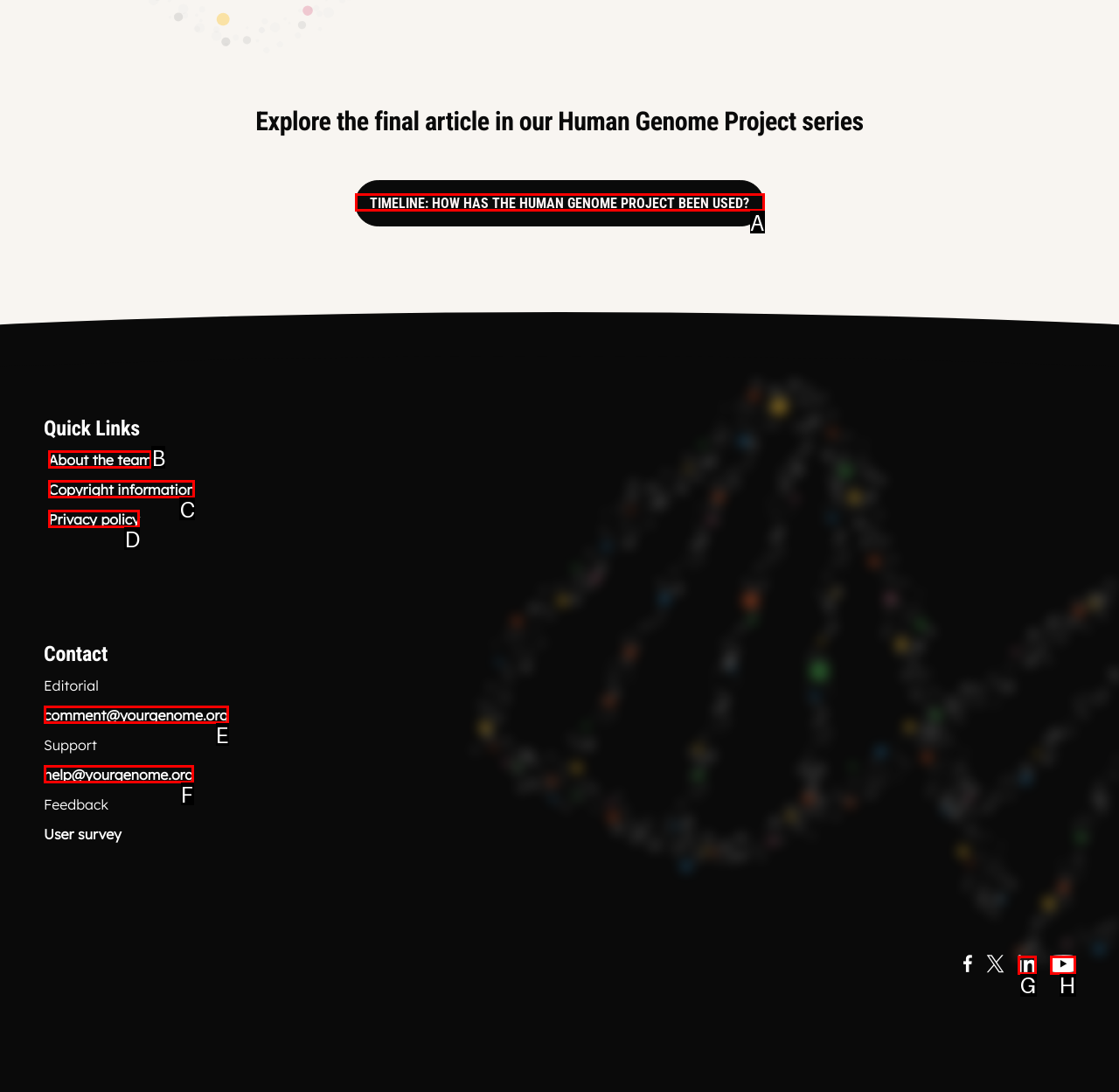Determine the option that best fits the description: aria-label="Visit our LinkedIn feed"
Reply with the letter of the correct option directly.

G